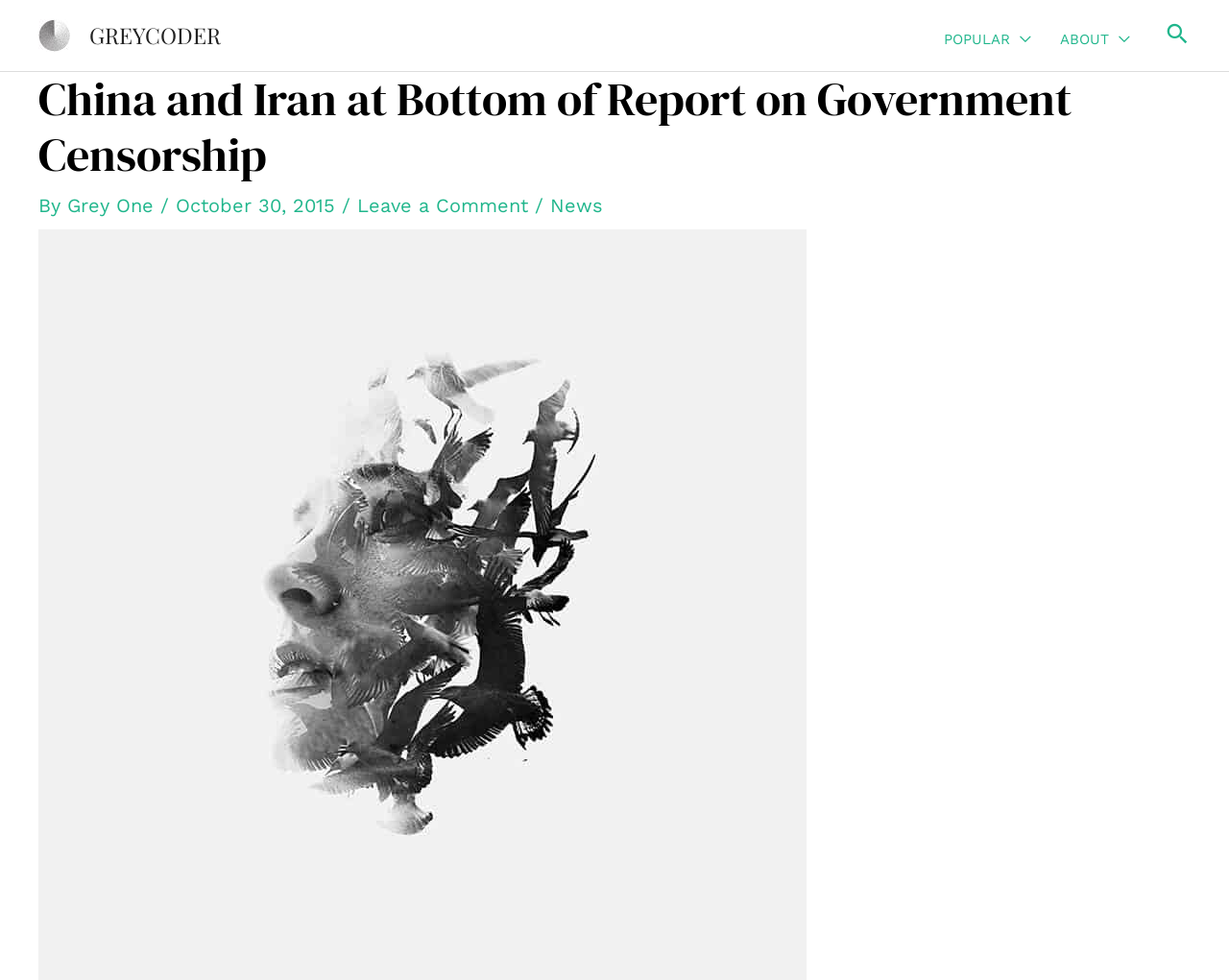Determine the bounding box coordinates of the clickable area required to perform the following instruction: "search for something". The coordinates should be represented as four float numbers between 0 and 1: [left, top, right, bottom].

[0.947, 0.02, 0.969, 0.052]